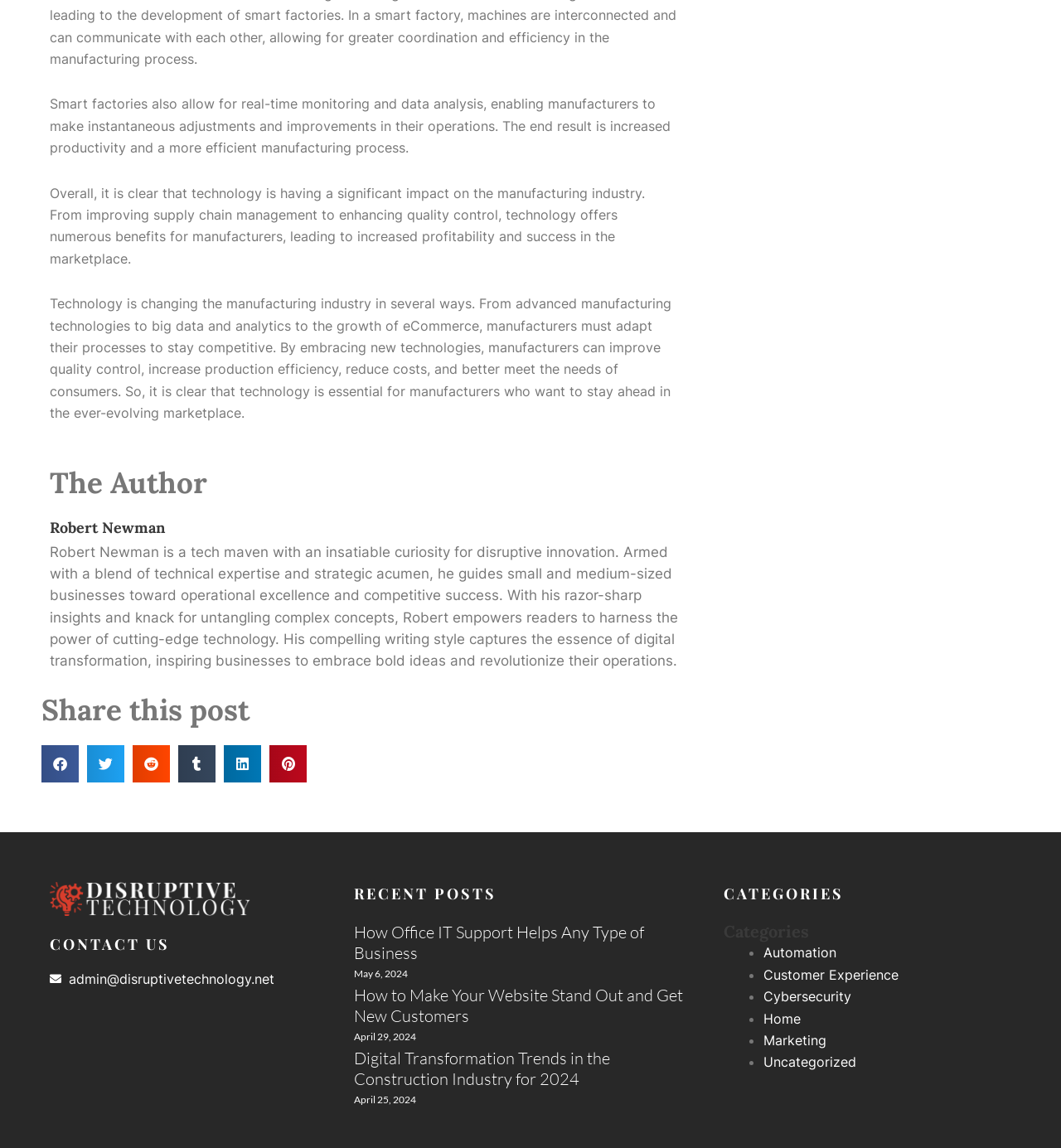Identify the bounding box coordinates of the element to click to follow this instruction: 'Read 'Digital Transformation Trends in the Construction Industry for 2024''. Ensure the coordinates are four float values between 0 and 1, provided as [left, top, right, bottom].

[0.333, 0.912, 0.575, 0.948]